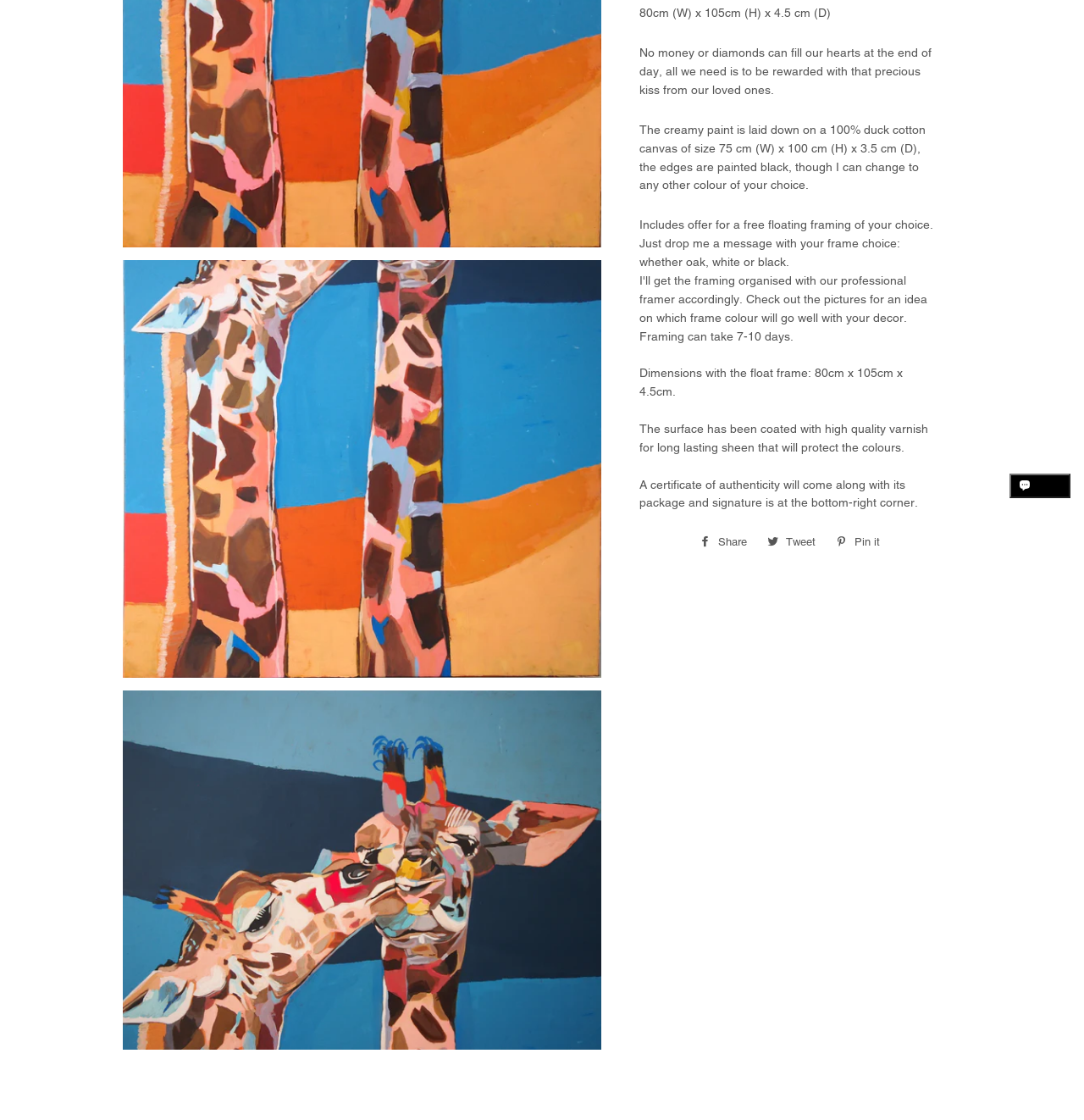Based on the element description Chat1, identify the bounding box of the UI element in the given webpage screenshot. The coordinates should be in the format (top-left x, top-left y, bottom-right x, bottom-right y) and must be between 0 and 1.

[0.932, 0.423, 0.988, 0.445]